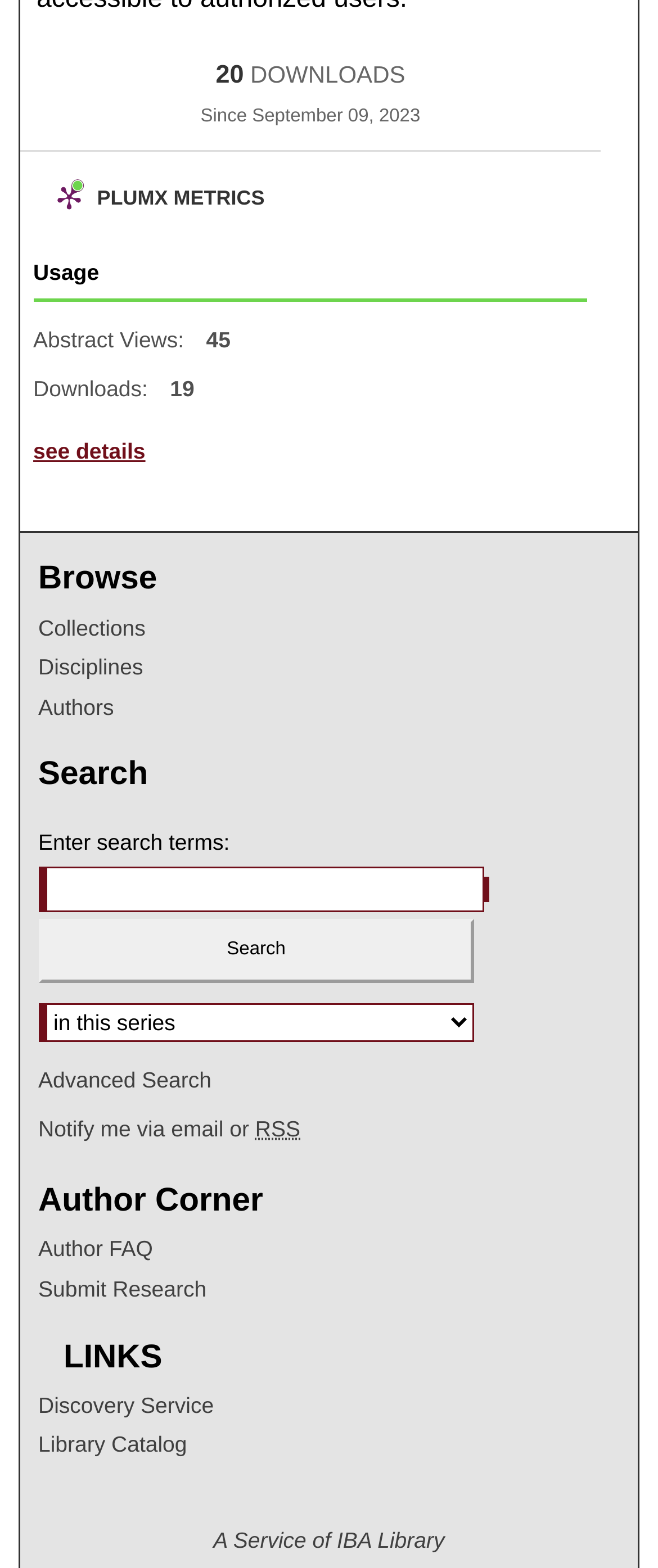Locate the bounding box coordinates of the area where you should click to accomplish the instruction: "Browse collections".

[0.058, 0.367, 0.942, 0.383]